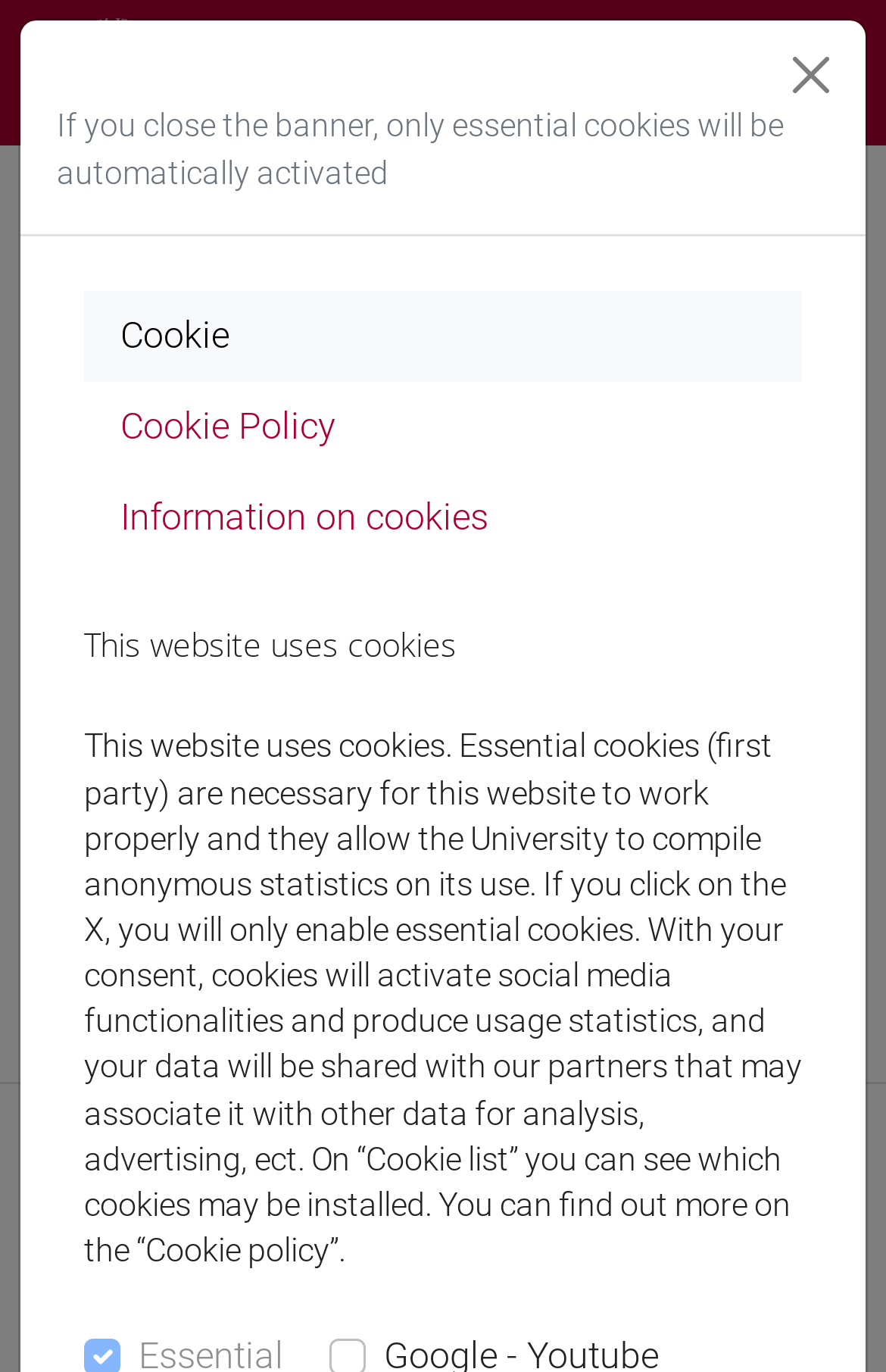Locate the bounding box coordinates of the UI element described by: "aria-label="Toggle Navbar"". Provide the coordinates as four float numbers between 0 and 1, formatted as [left, top, right, bottom].

[0.831, 0.022, 0.969, 0.084]